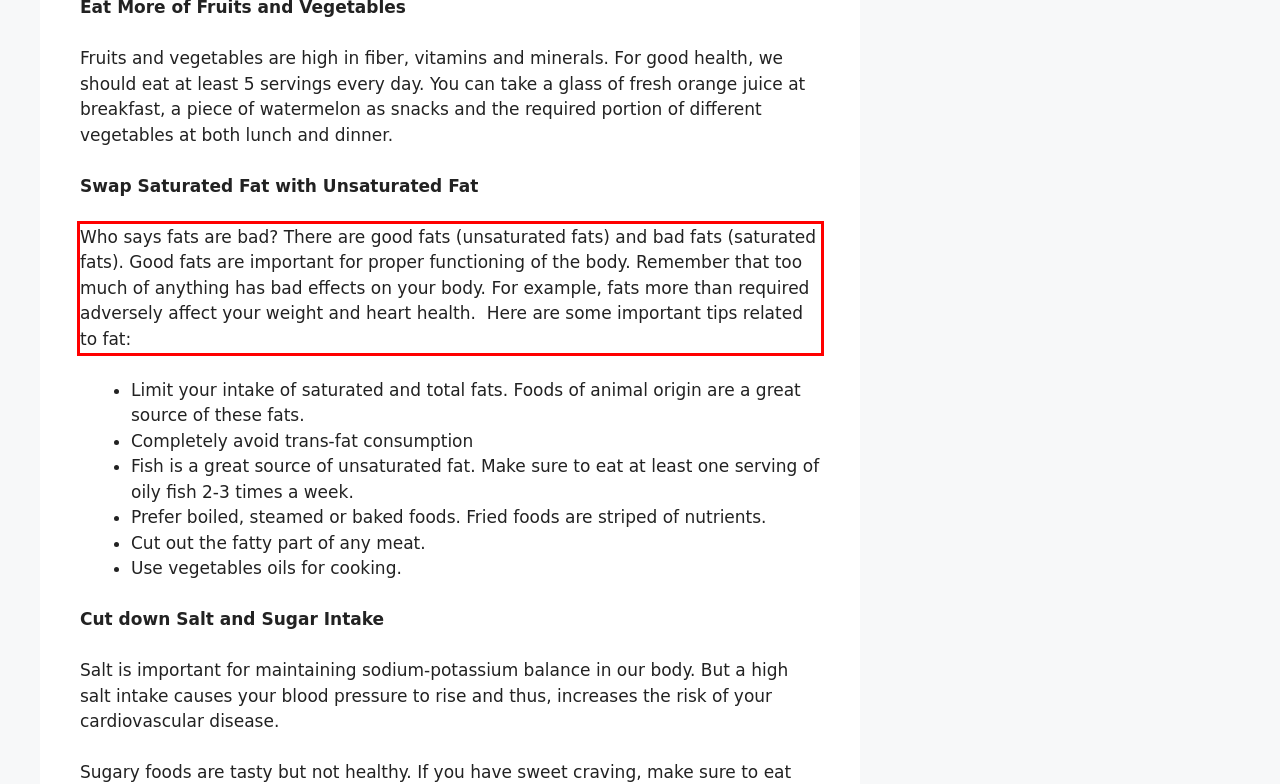Observe the screenshot of the webpage that includes a red rectangle bounding box. Conduct OCR on the content inside this red bounding box and generate the text.

Who says fats are bad? There are good fats (unsaturated fats) and bad fats (saturated fats). Good fats are important for proper functioning of the body. Remember that too much of anything has bad effects on your body. For example, fats more than required adversely affect your weight and heart health. Here are some important tips related to fat: